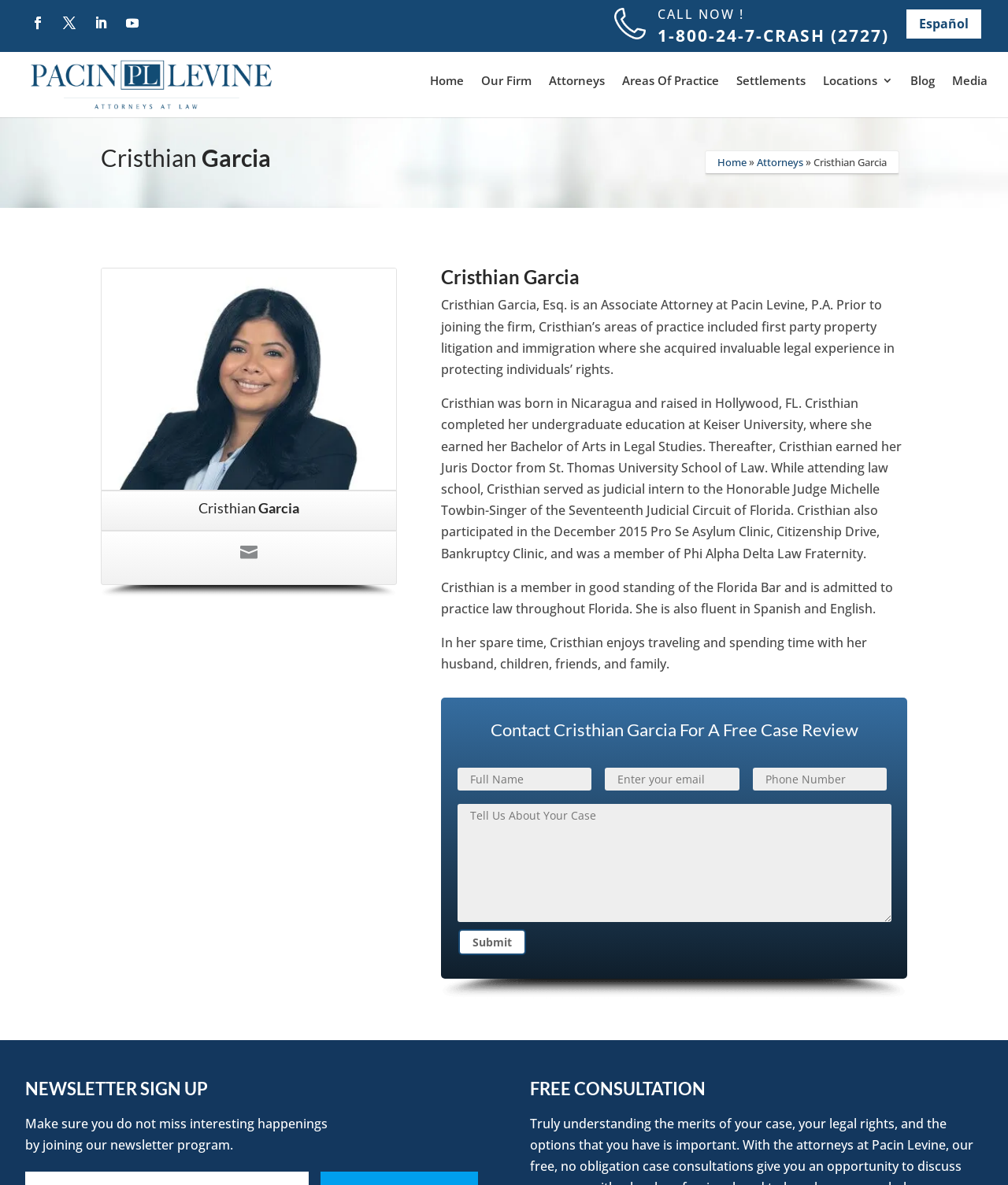What is the language that Cristhian Garcia is fluent in besides English?
Observe the image and answer the question with a one-word or short phrase response.

Spanish